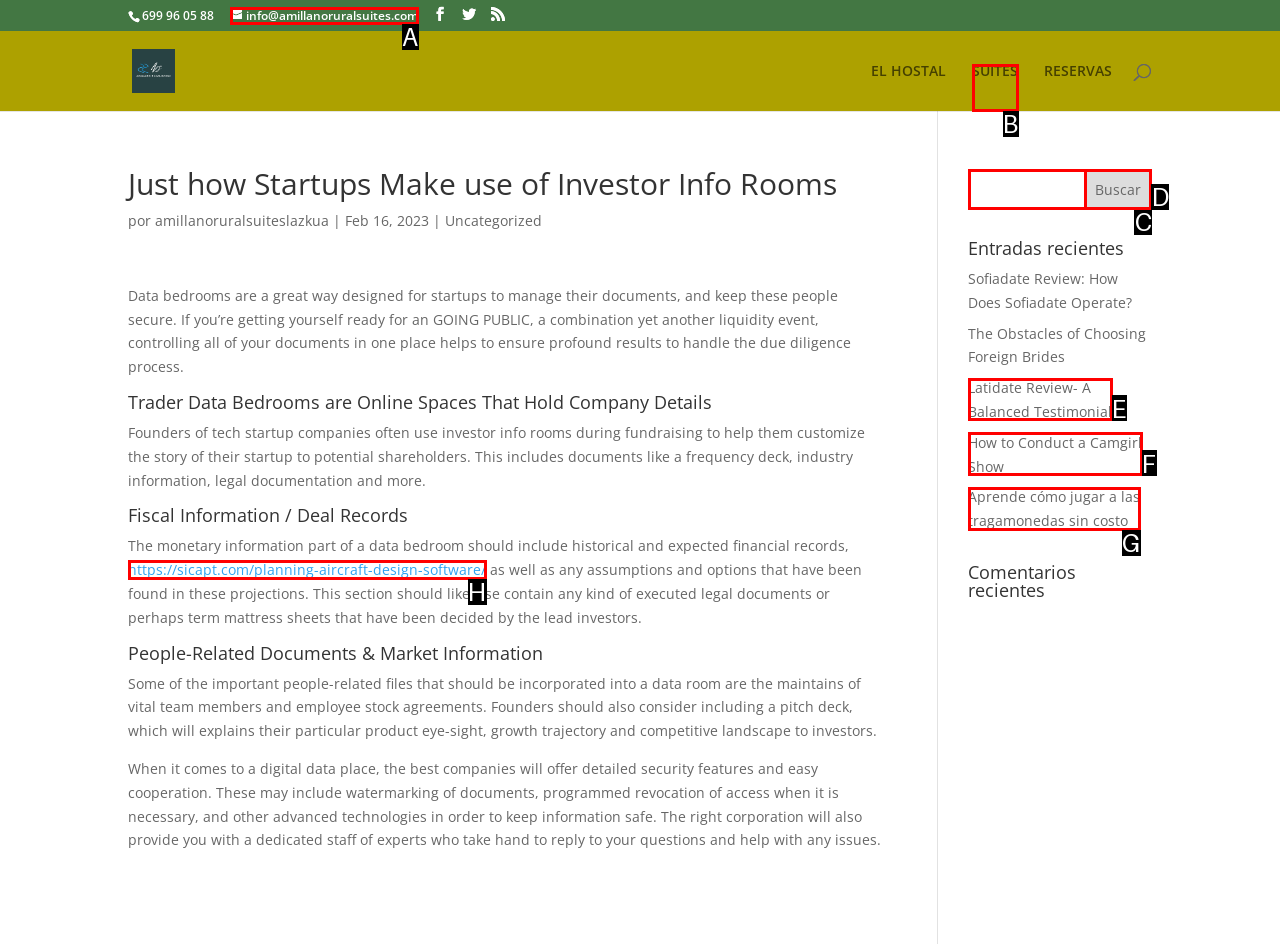Determine which option fits the element description: https://sicapt.com/planning-aircraft-design-software/
Answer with the option’s letter directly.

H